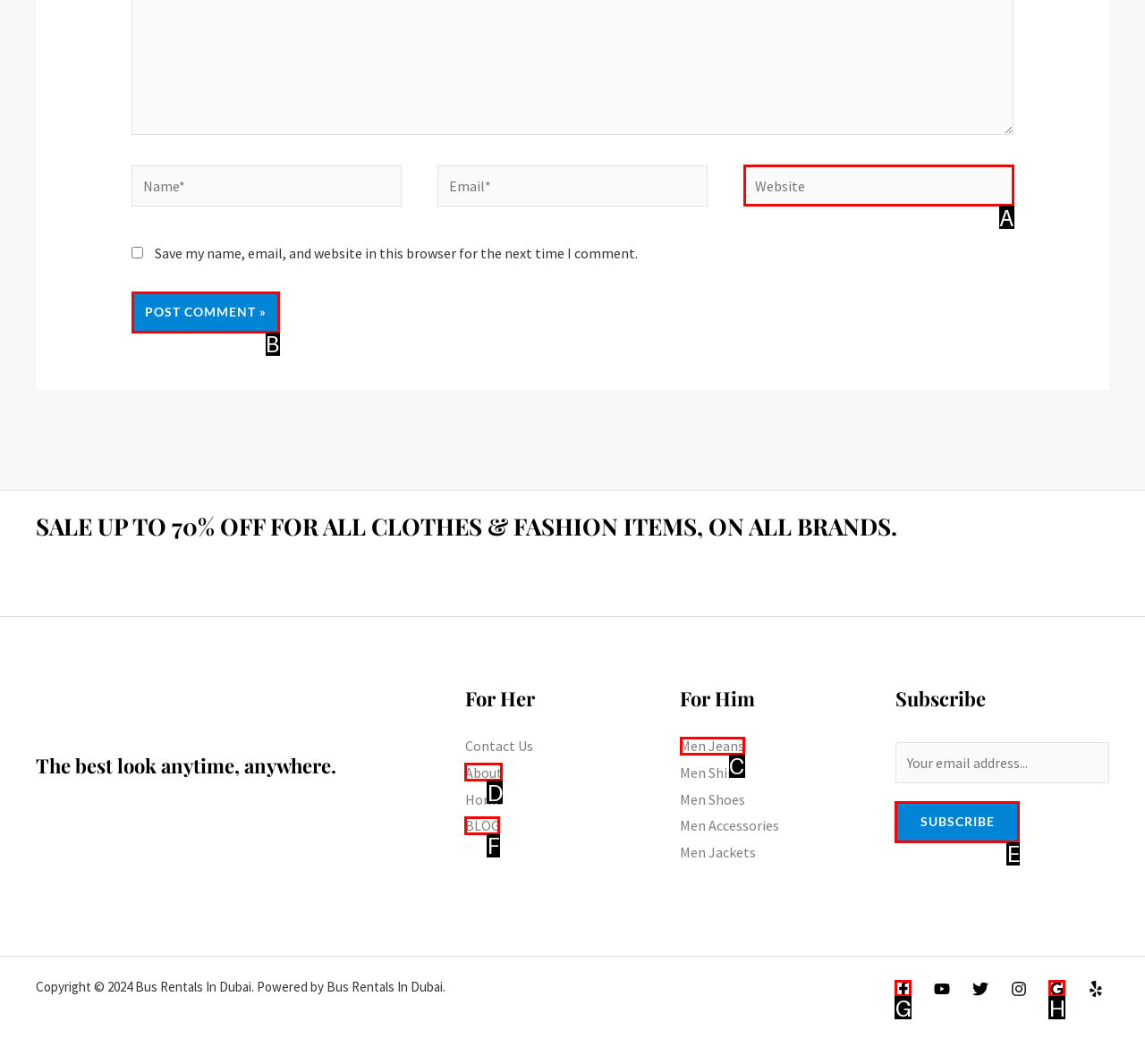Tell me which letter I should select to achieve the following goal: Click the Post Comment button
Answer with the corresponding letter from the provided options directly.

B